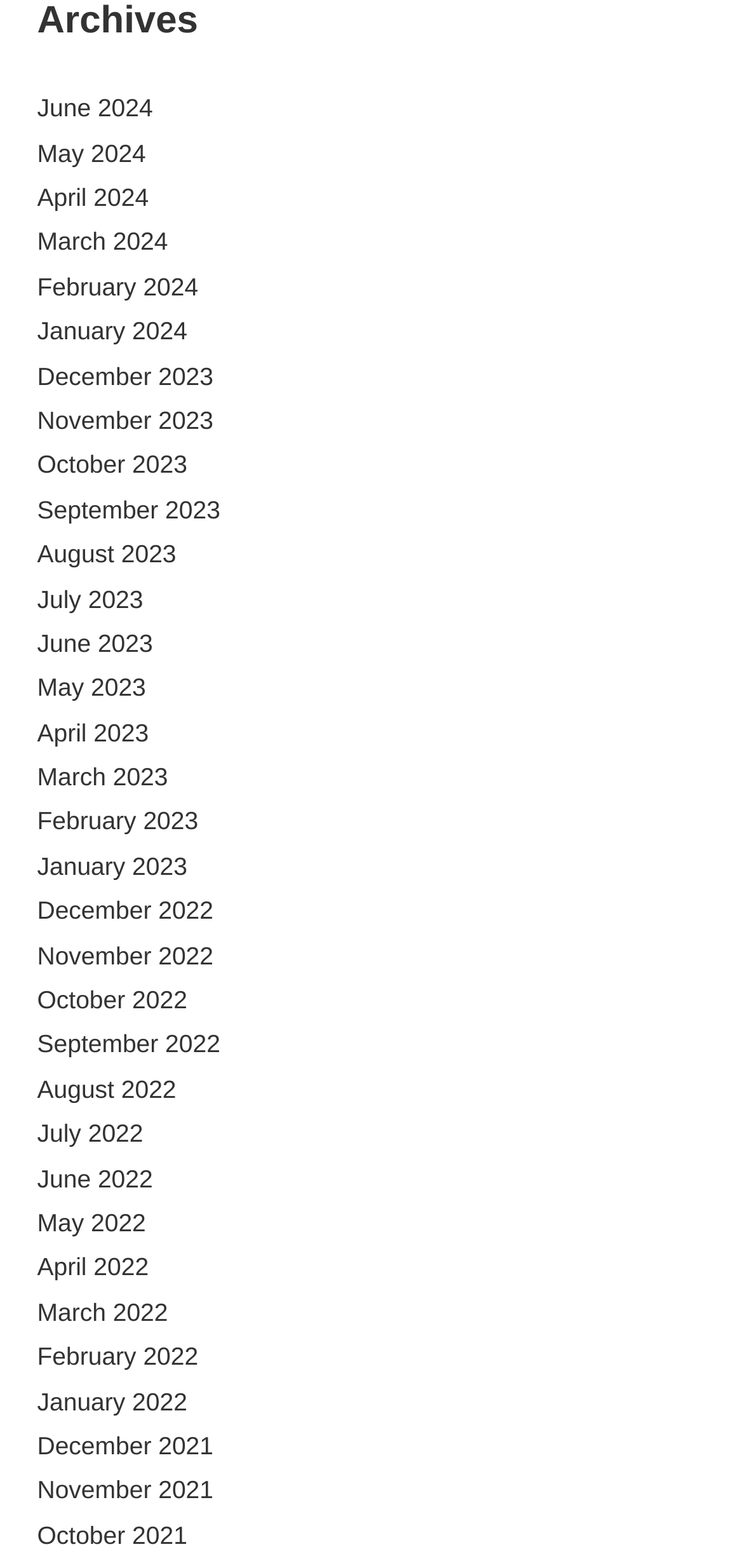Kindly determine the bounding box coordinates of the area that needs to be clicked to fulfill this instruction: "View December 2023".

[0.05, 0.021, 0.287, 0.039]